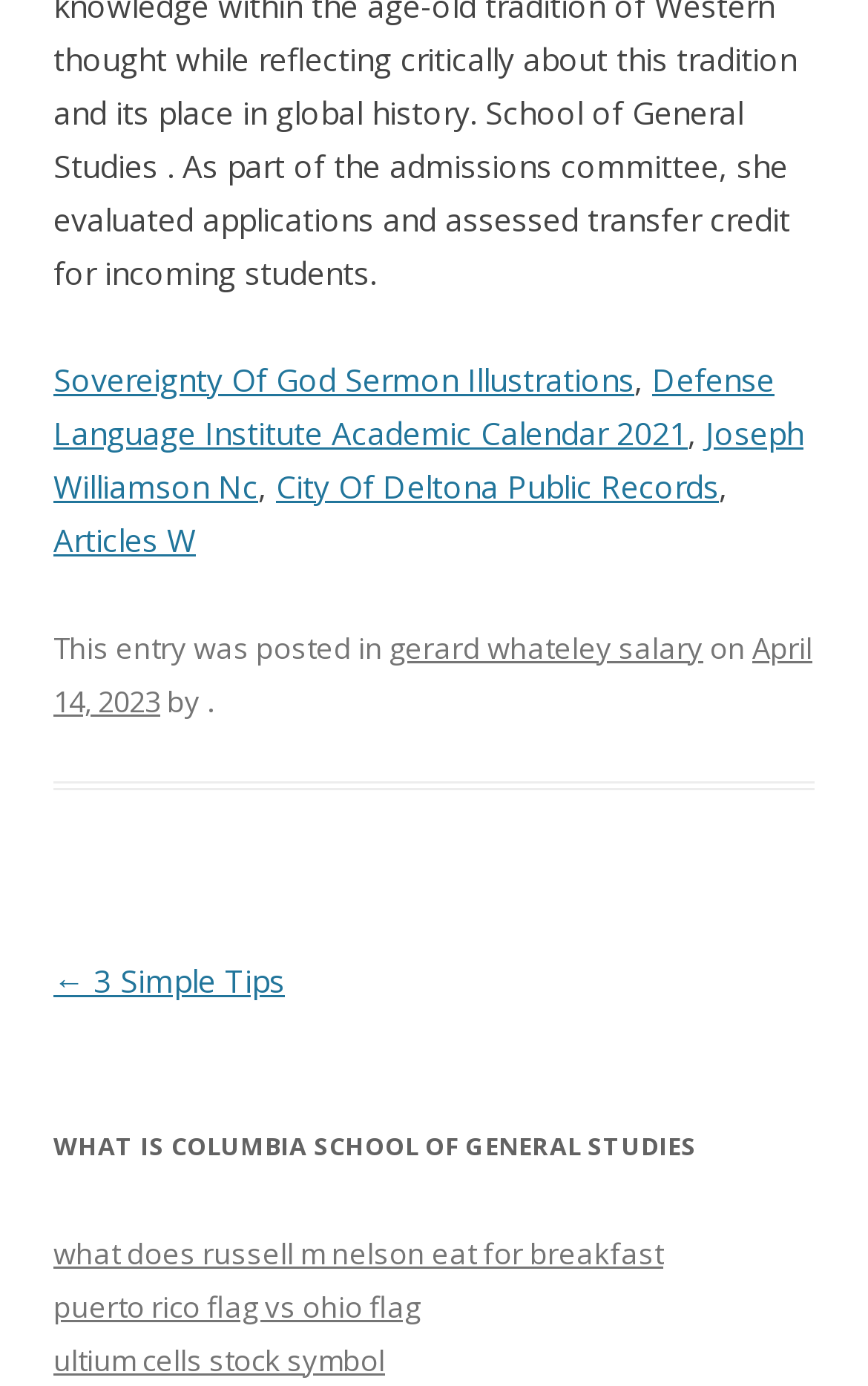Give a concise answer of one word or phrase to the question: 
How many links are in the footer?

5